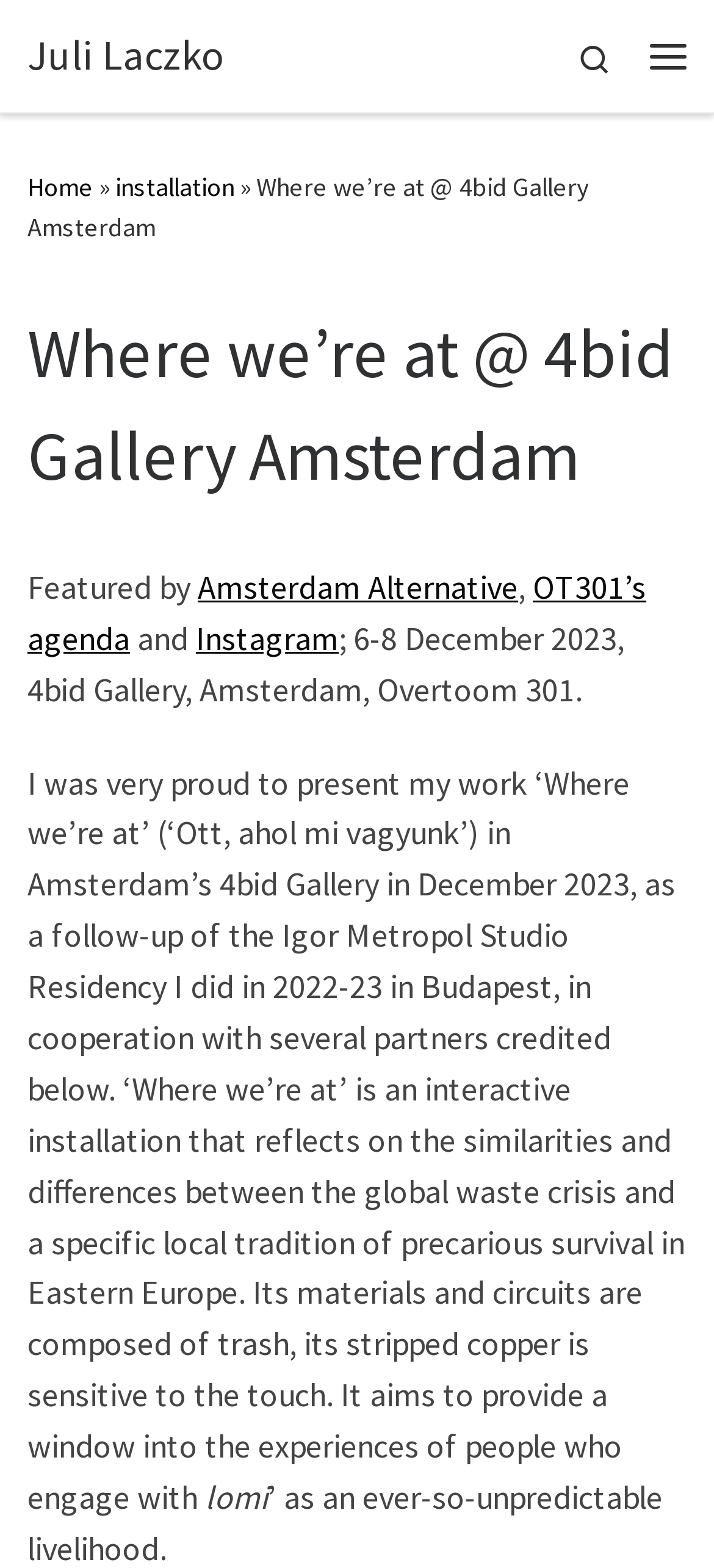Determine the bounding box coordinates for the element that should be clicked to follow this instruction: "open installation page". The coordinates should be given as four float numbers between 0 and 1, in the format [left, top, right, bottom].

[0.162, 0.109, 0.328, 0.13]